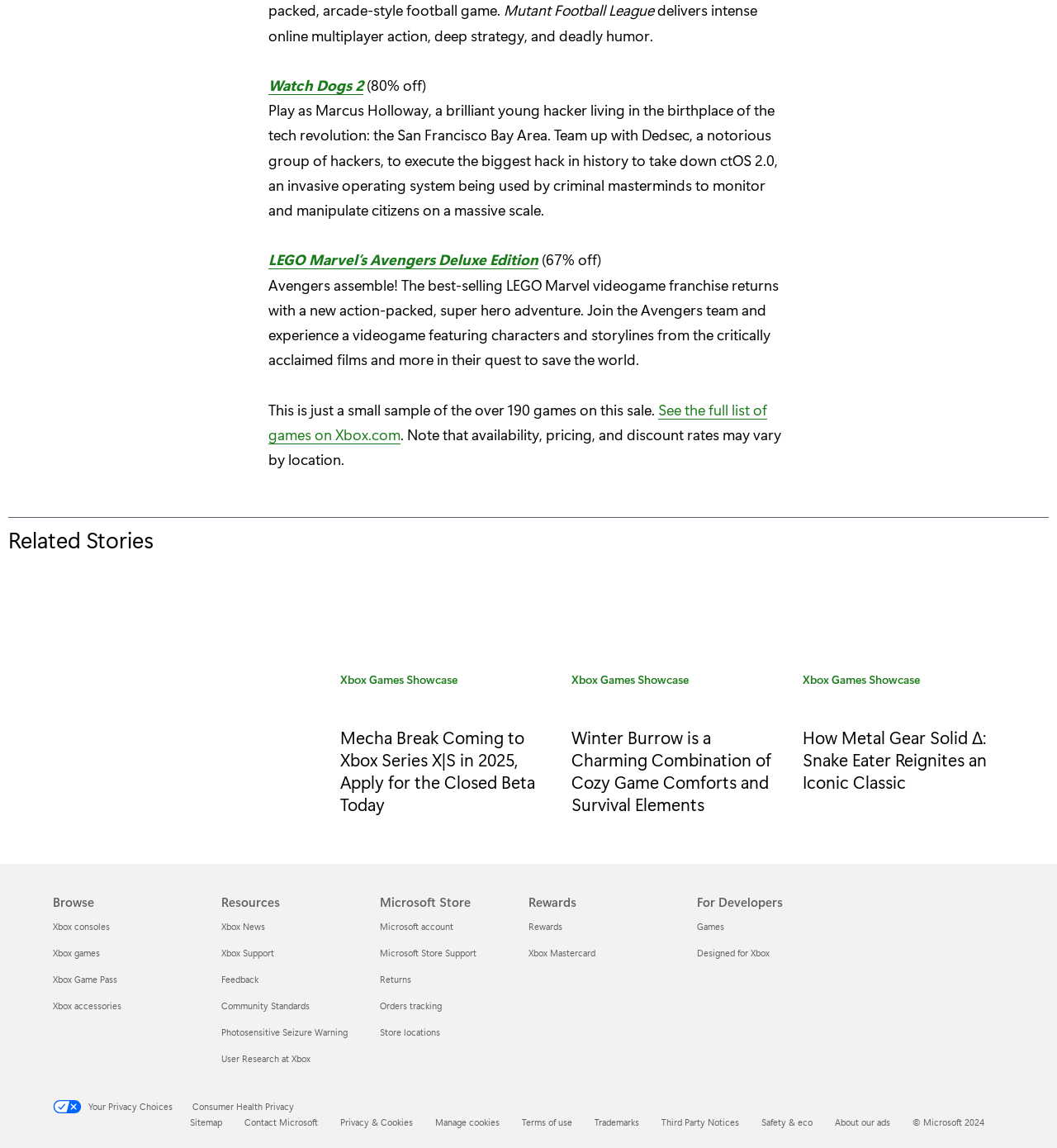Identify the bounding box coordinates for the UI element described as follows: "Sitemap". Ensure the coordinates are four float numbers between 0 and 1, formatted as [left, top, right, bottom].

[0.18, 0.972, 0.21, 0.983]